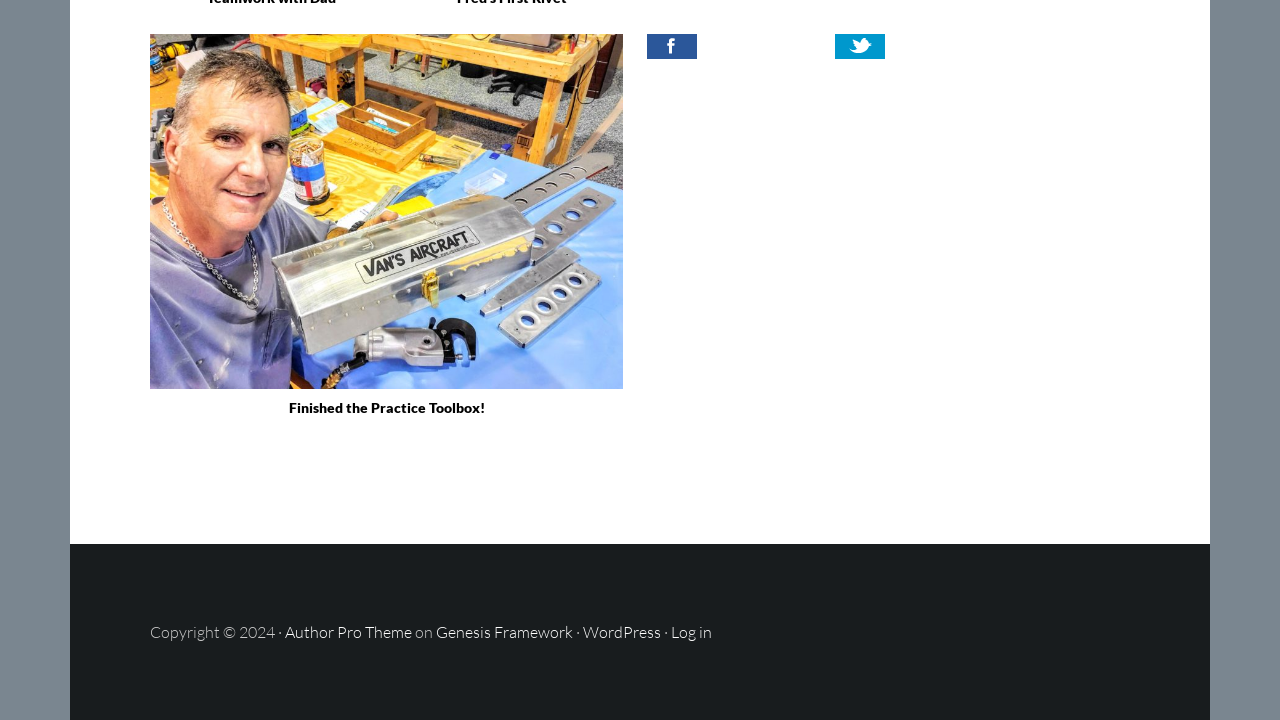What is the main content of the figure?
Look at the image and respond with a one-word or short-phrase answer.

Practice Toolbox